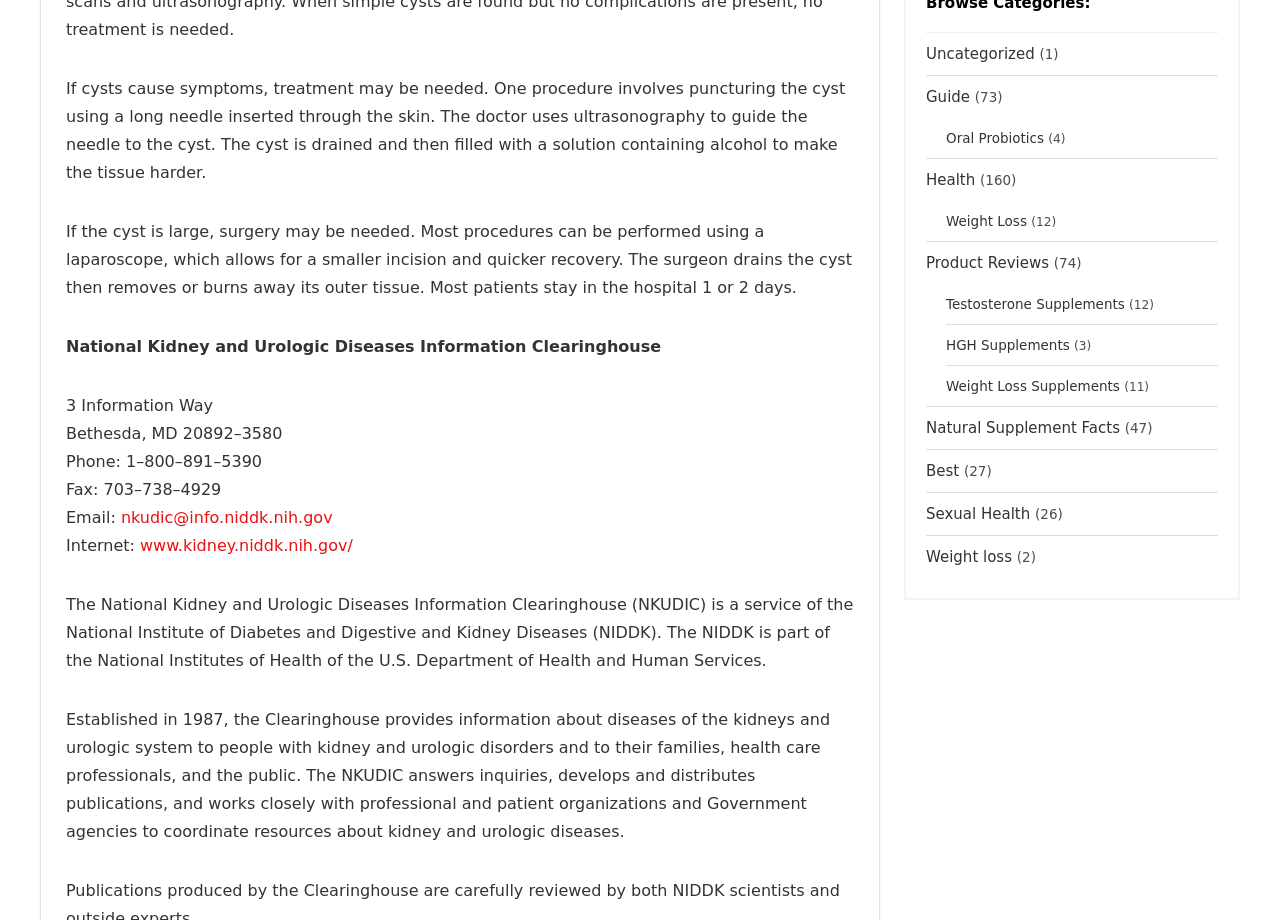Locate the bounding box of the UI element defined by this description: "Product Reviews". The coordinates should be given as four float numbers between 0 and 1, formatted as [left, top, right, bottom].

[0.723, 0.263, 0.82, 0.309]